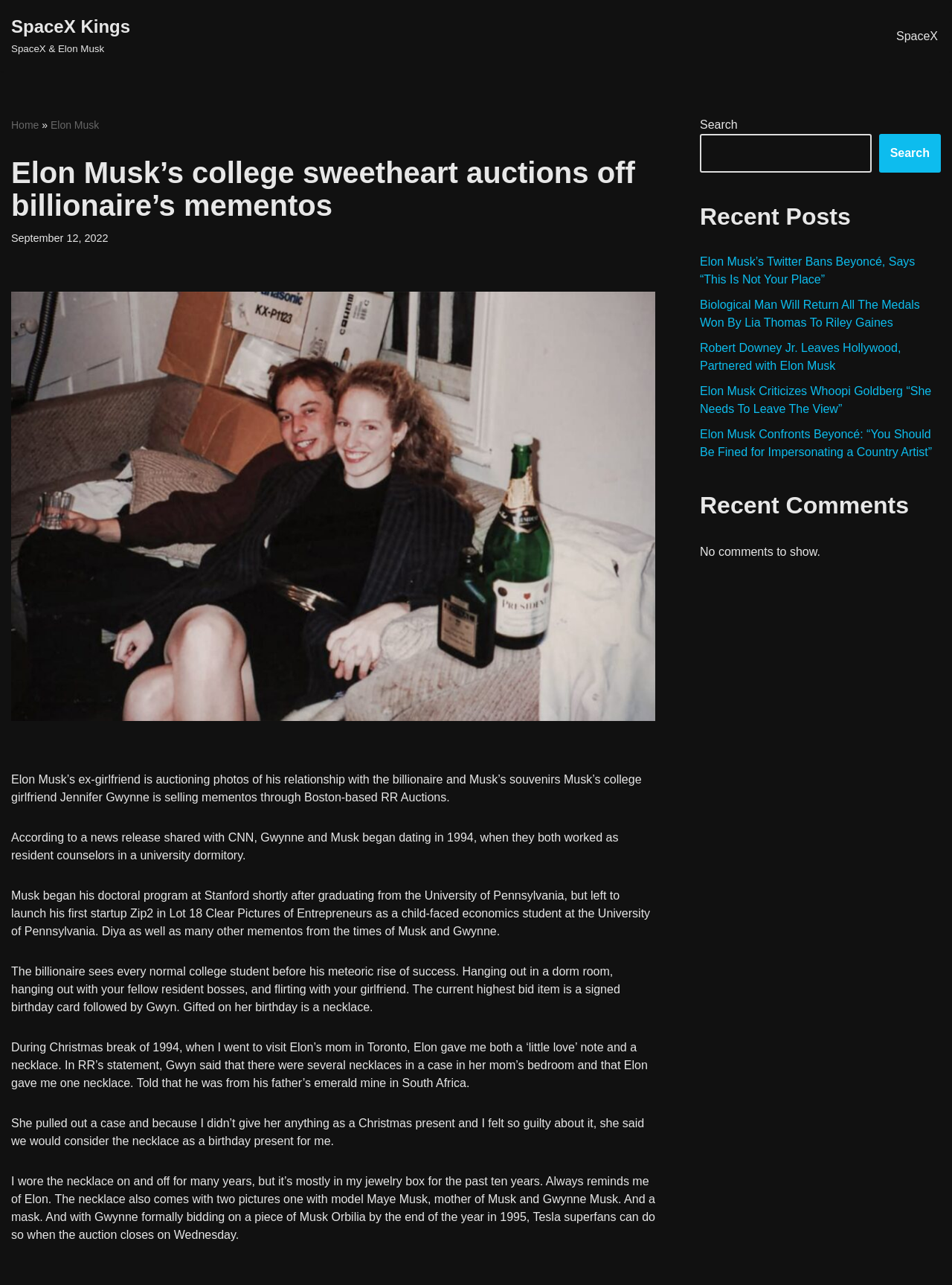Bounding box coordinates should be provided in the format (top-left x, top-left y, bottom-right x, bottom-right y) with all values between 0 and 1. Identify the bounding box for this UI element: parent_node: Search name="s"

[0.735, 0.104, 0.915, 0.134]